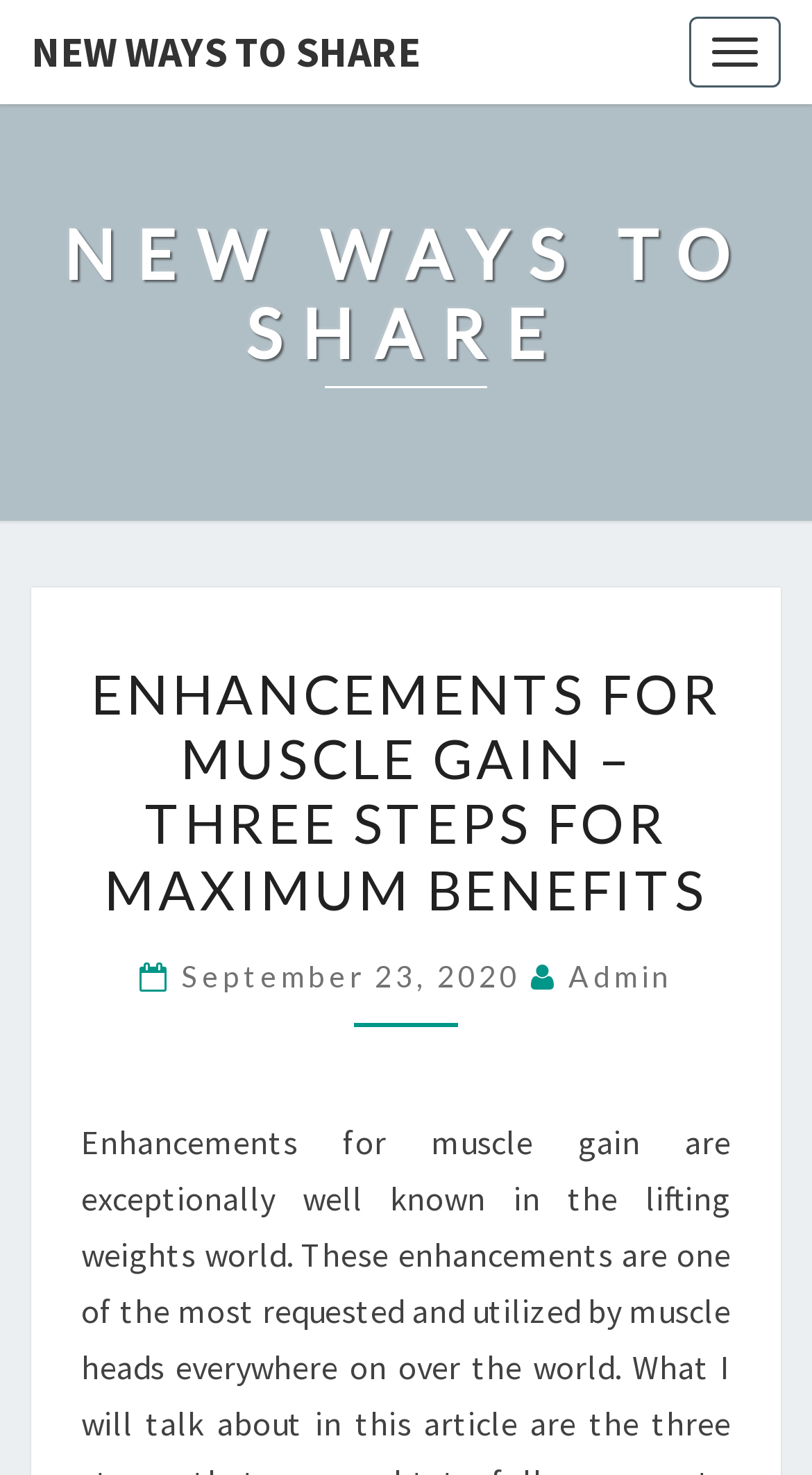How many headings are there in the main content area? Please answer the question using a single word or phrase based on the image.

3